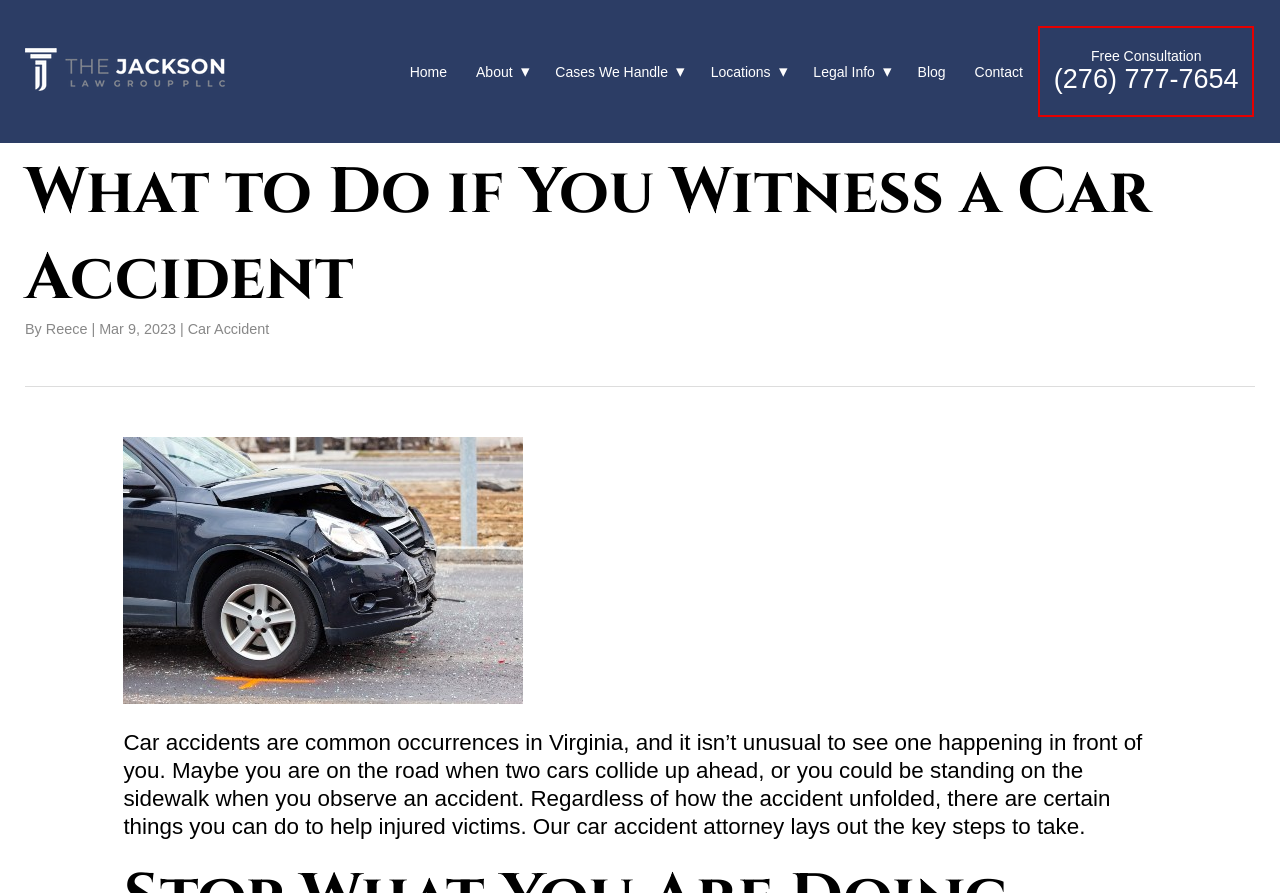What is the purpose of the article?
Answer the question with a single word or phrase derived from the image.

To provide guidance